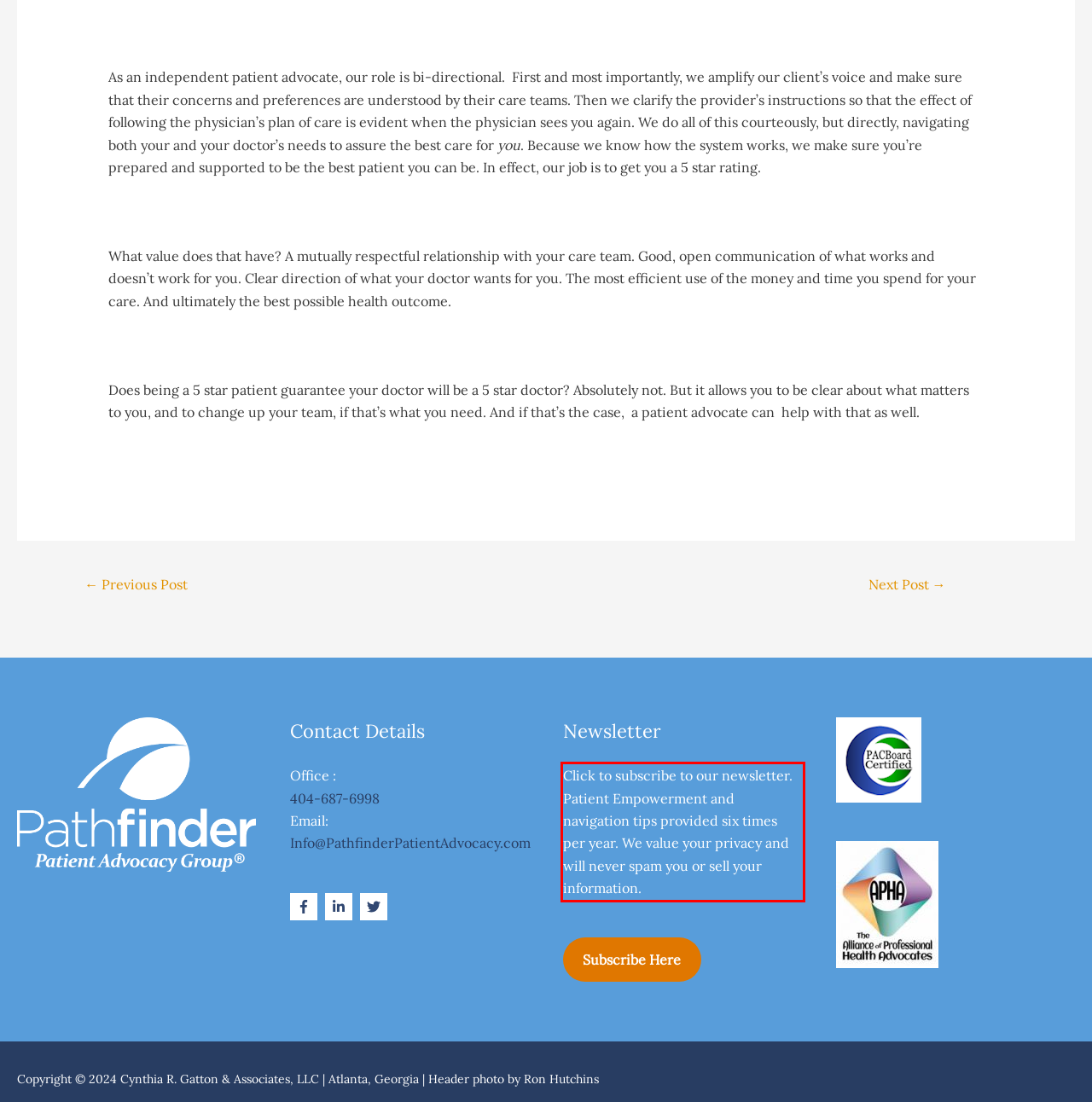Observe the screenshot of the webpage, locate the red bounding box, and extract the text content within it.

Click to subscribe to our newsletter. Patient Empowerment and navigation tips provided six times per year. We value your privacy and will never spam you or sell your information.